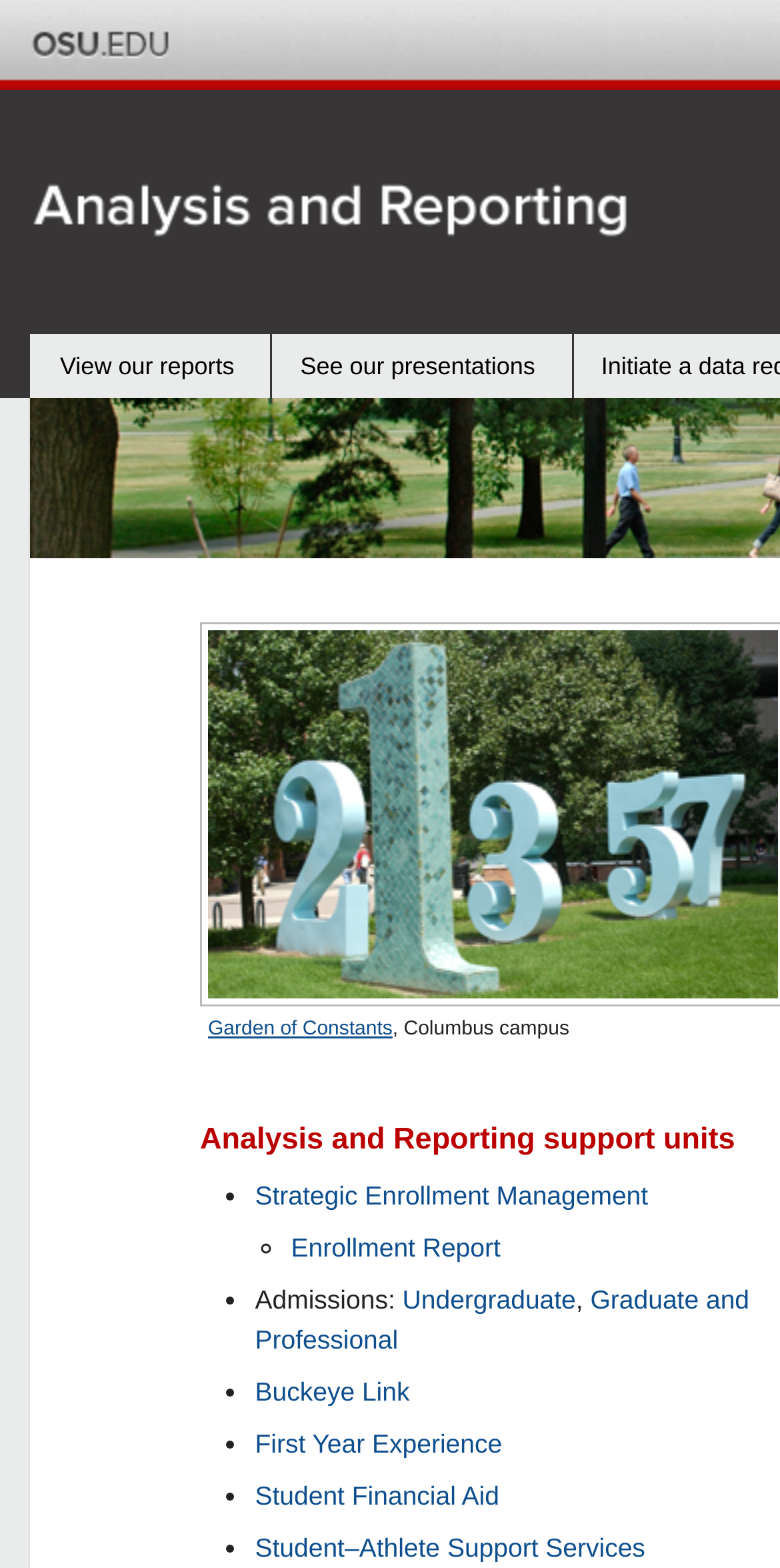Provide a comprehensive description of the webpage.

The webpage is about the Office of Student Academic Success at The Ohio State University. At the top left, there is a link to the university's main page. Below it, there are two links, "View our reports" and "See our presentations", positioned side by side. 

Further down, there is a link to "Garden of Constants" with a descriptive text "Columbus campus" to its right. Below these elements, there is a heading "Analysis and Reporting support units". 

Under this heading, there is a list of links and text, organized with bullet points. The list includes "Strategic Enrollment Management", "Enrollment Report", "Admissions" with sub-links to "Undergraduate" and "Graduate and Professional", "Buckeye Link", "First Year Experience", "Student Financial Aid", and "Student–Athlete Support Services". The list items are stacked vertically, with each item positioned below the previous one.